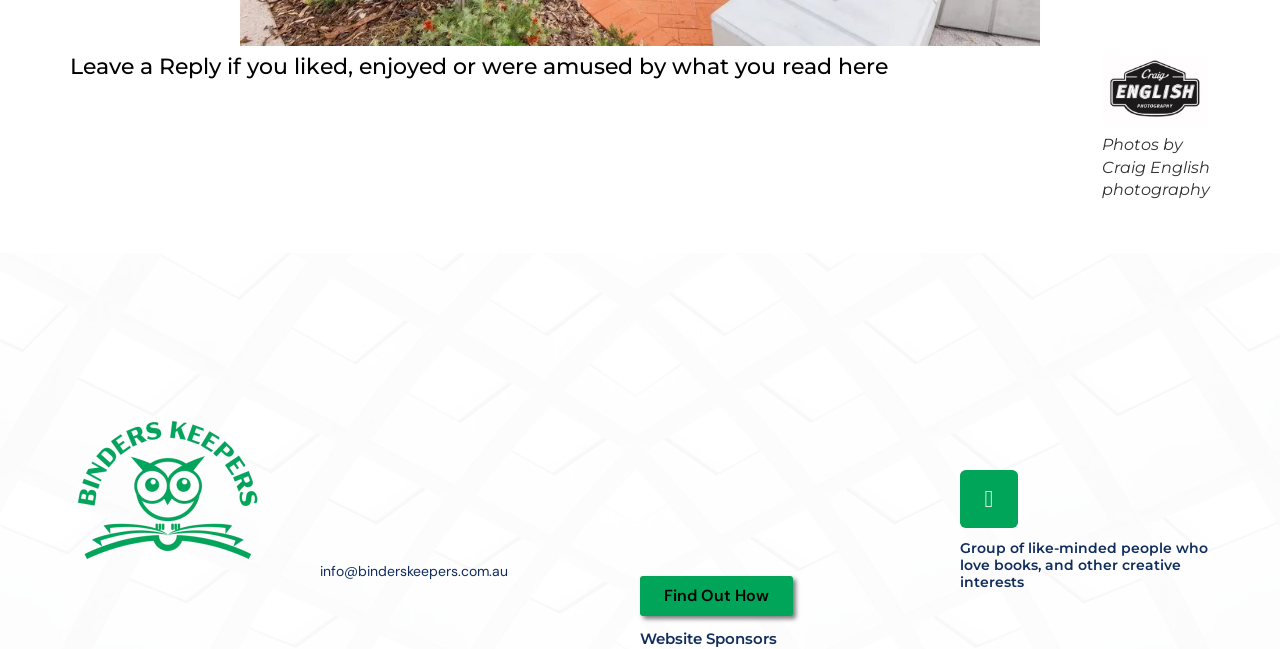Provide the bounding box coordinates of the UI element this sentence describes: "Website Sponsors".

[0.5, 0.969, 0.607, 0.998]